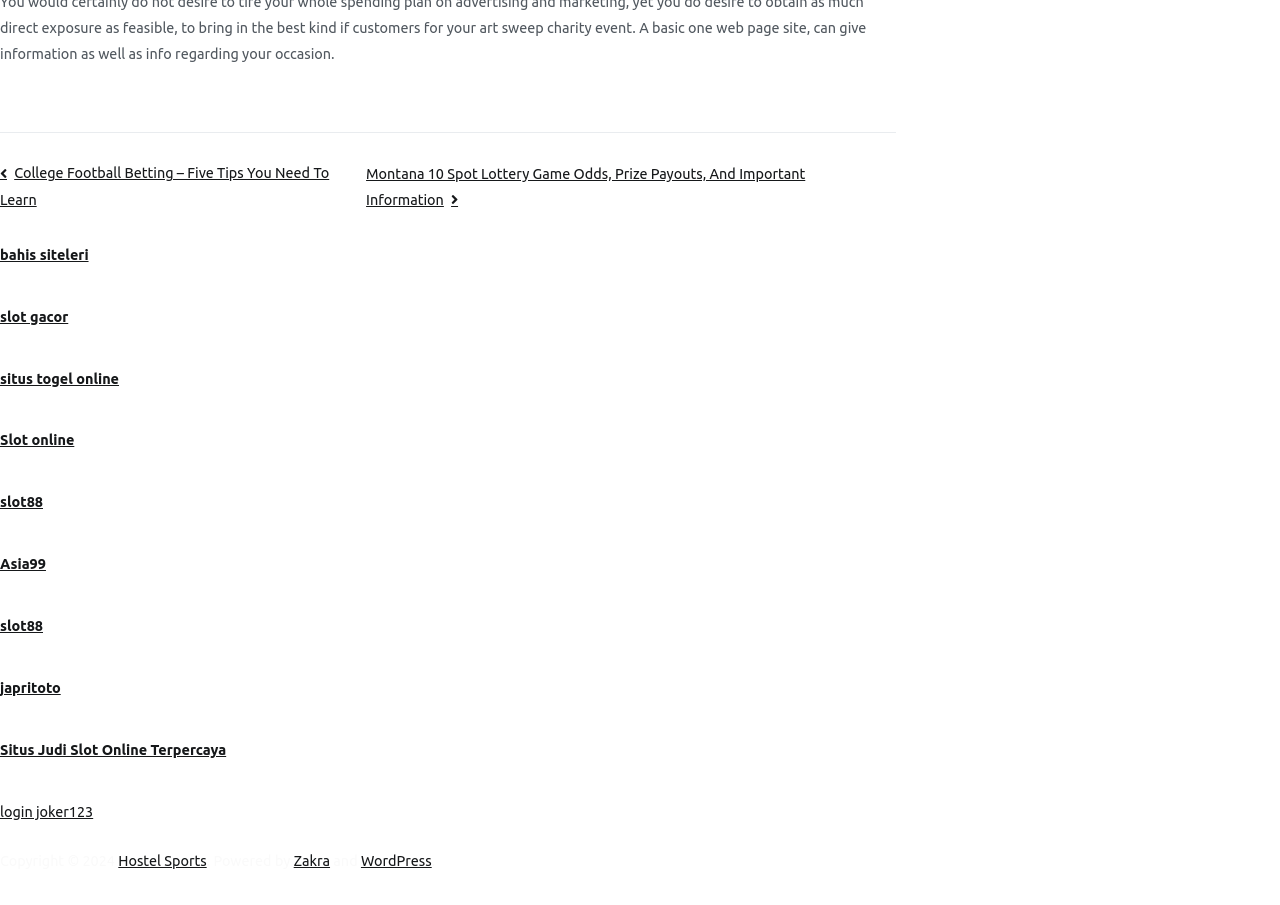Find and provide the bounding box coordinates for the UI element described with: "slot gacor".

[0.0, 0.341, 0.053, 0.359]